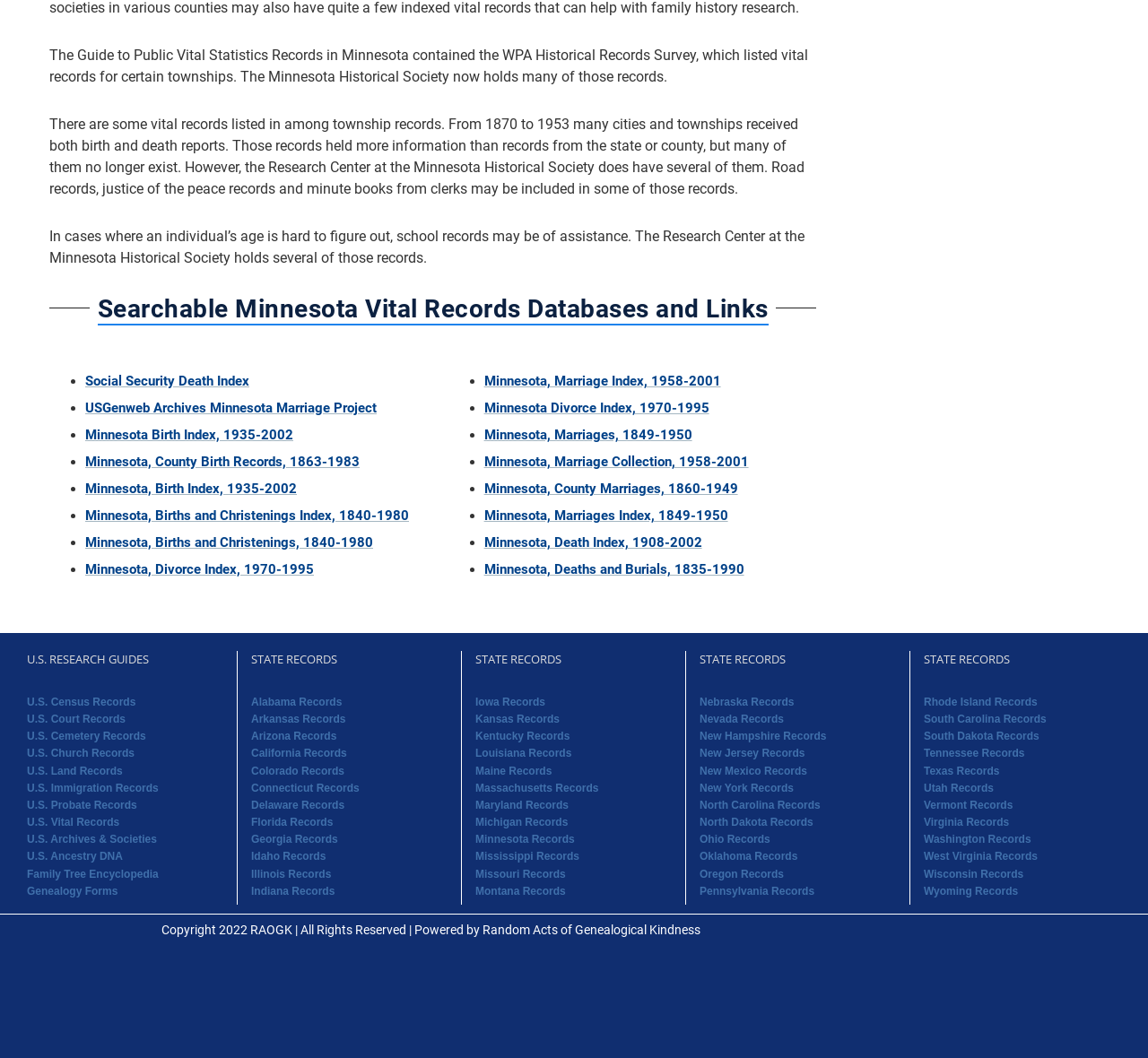Identify the bounding box coordinates of the section that should be clicked to achieve the task described: "Search Minnesota Vital Records Databases and Links".

[0.085, 0.278, 0.669, 0.308]